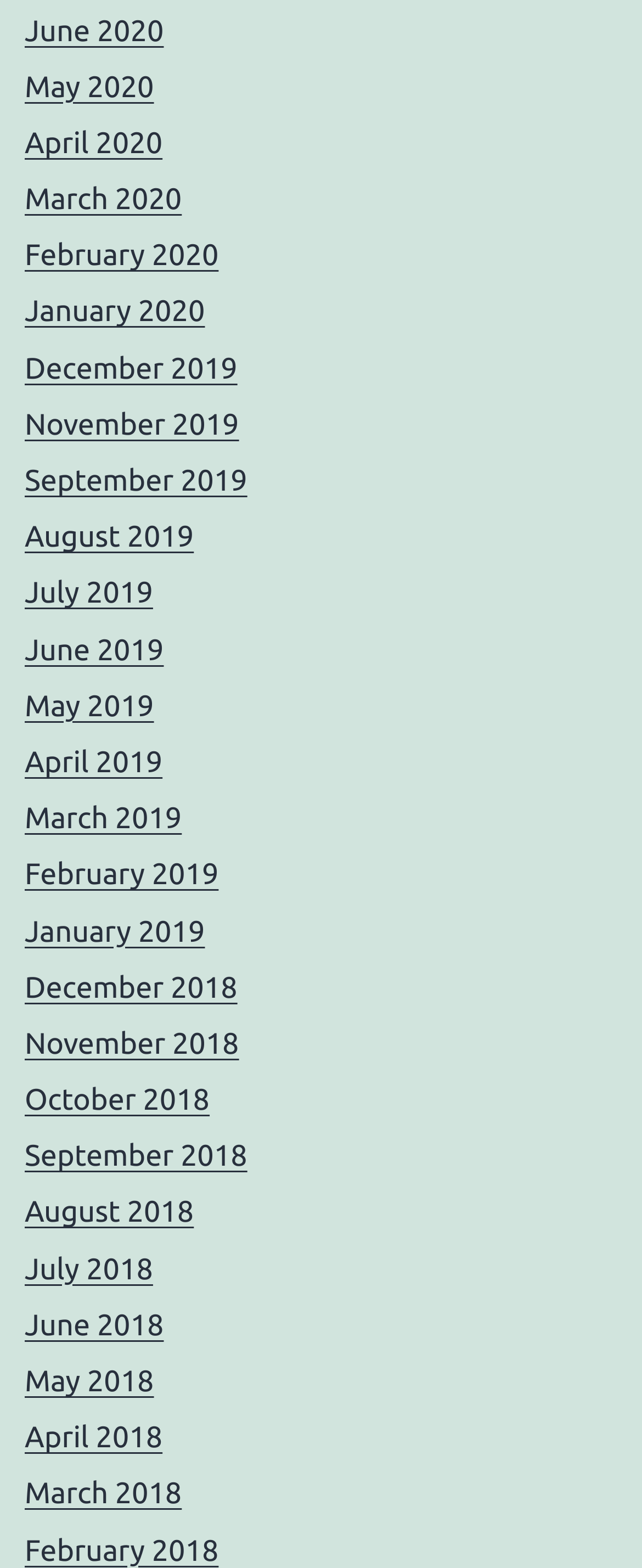Pinpoint the bounding box coordinates of the area that must be clicked to complete this instruction: "view January 2019".

[0.038, 0.583, 0.319, 0.604]